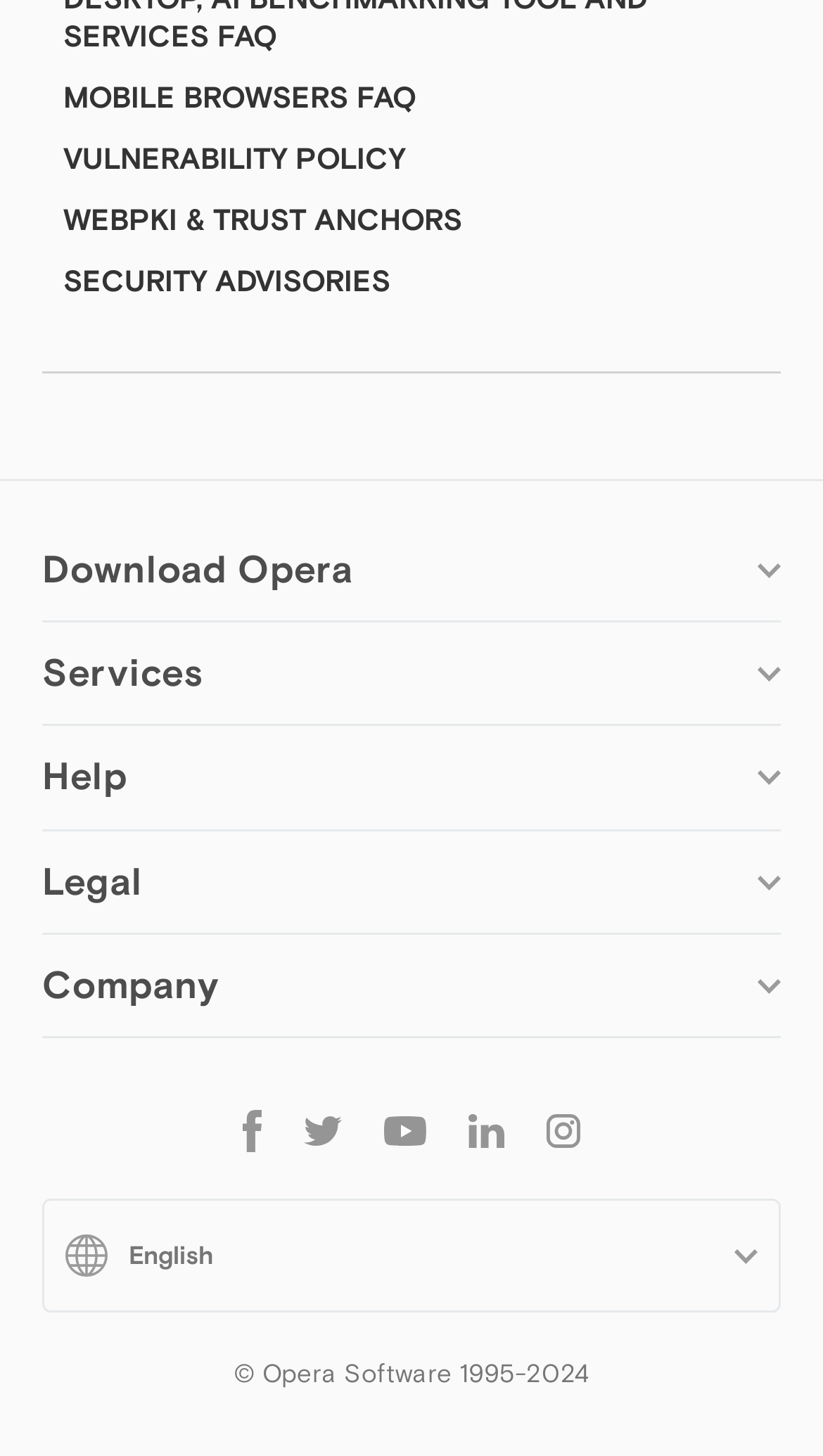Provide the bounding box coordinates of the area you need to click to execute the following instruction: "Learn about Opera's security policy".

[0.051, 0.177, 0.949, 0.212]